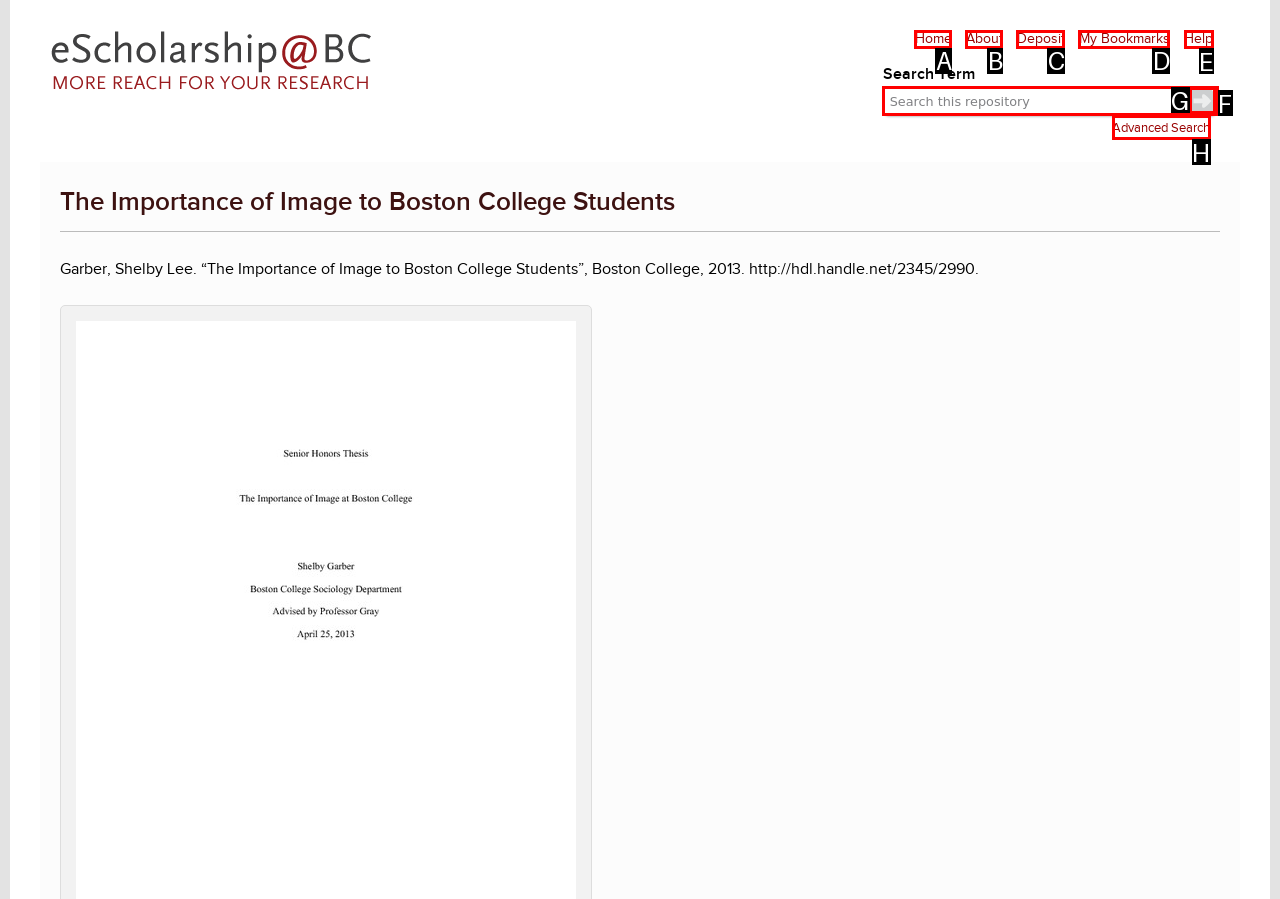Tell me which option I should click to complete the following task: get help
Answer with the option's letter from the given choices directly.

E